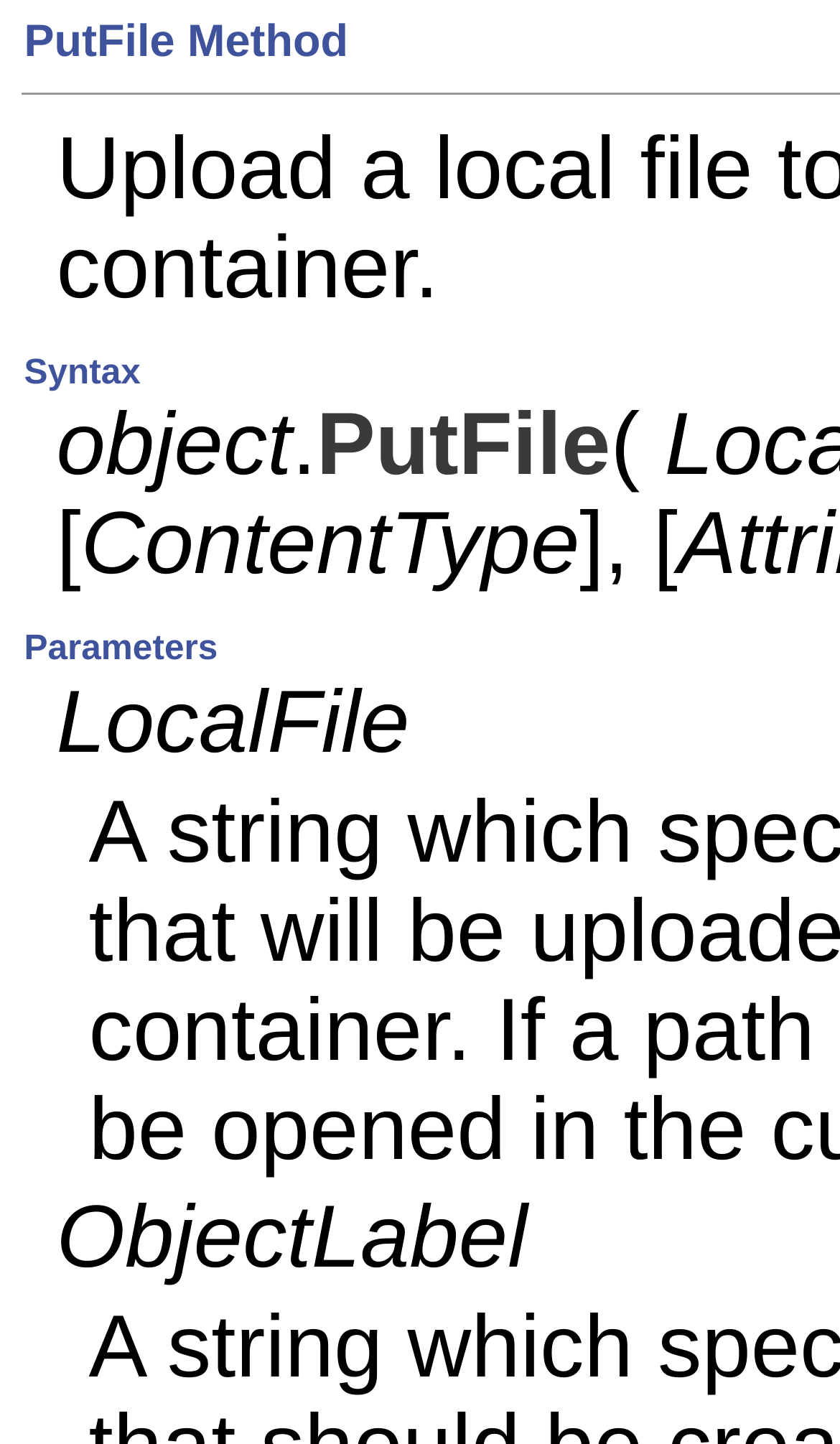Answer the question with a brief word or phrase:
How many parameters does the PutFile method have?

2